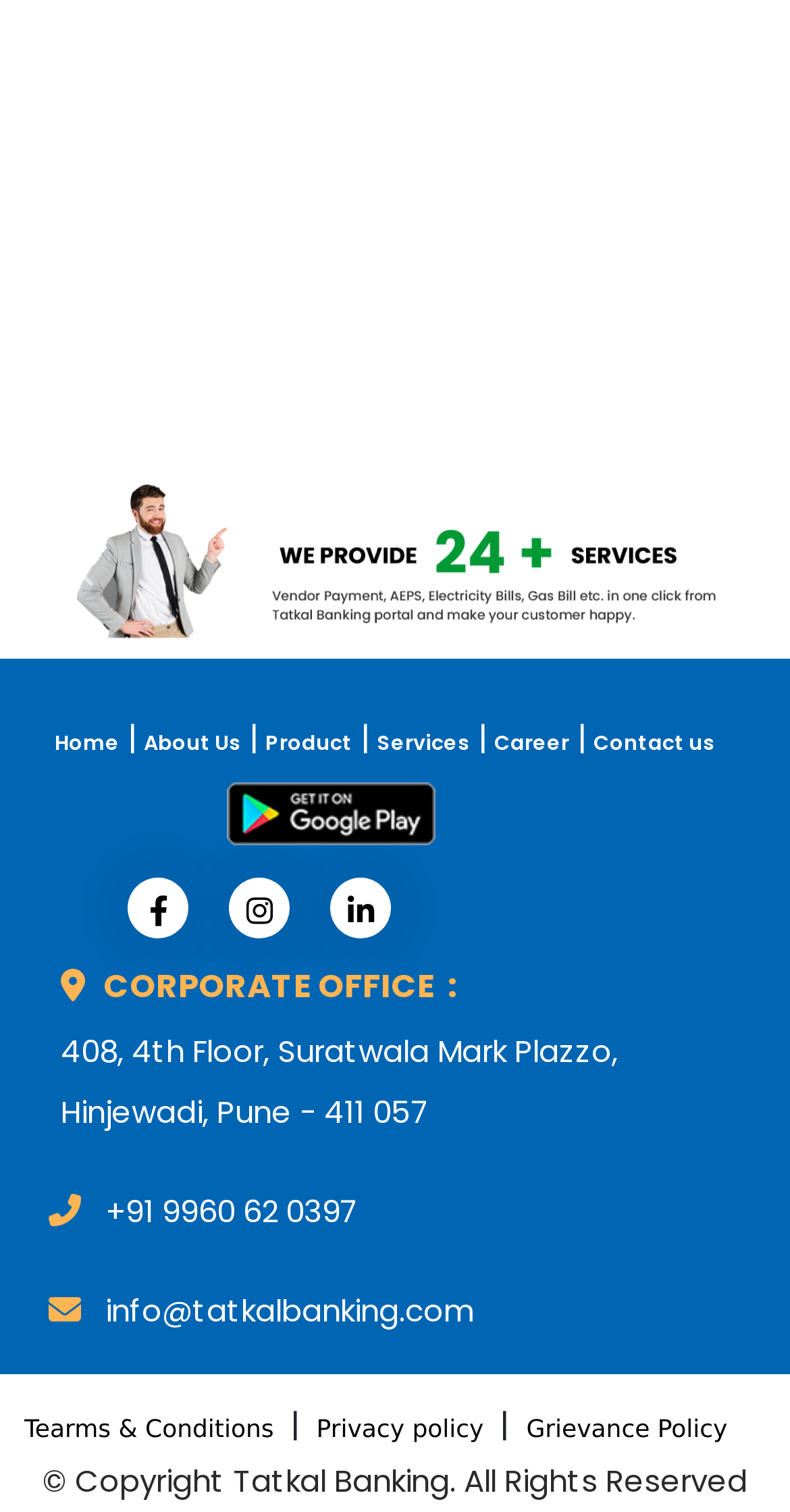Show the bounding box coordinates for the element that needs to be clicked to execute the following instruction: "Call the corporate office". Provide the coordinates in the form of four float numbers between 0 and 1, i.e., [left, top, right, bottom].

[0.133, 0.787, 0.454, 0.815]